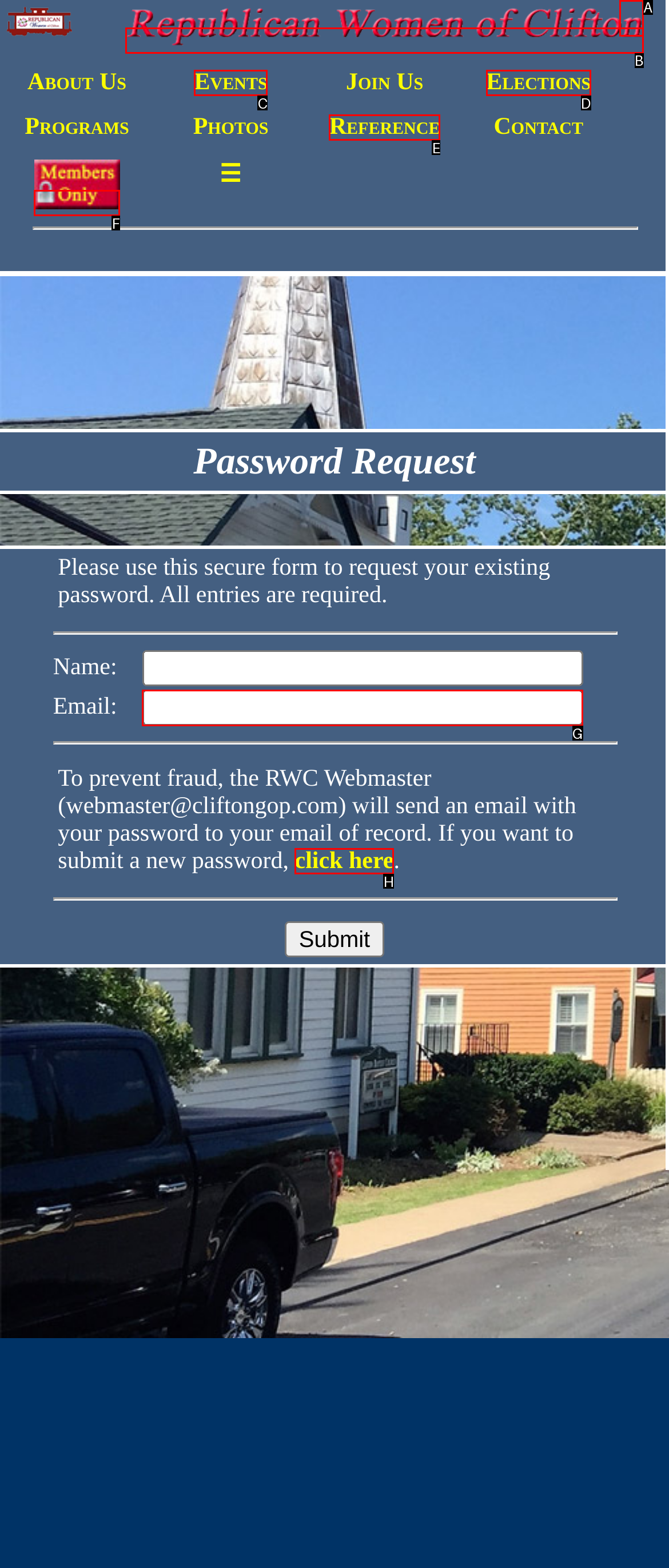Identify the correct option to click in order to complete this task: Enter your email
Answer with the letter of the chosen option directly.

G